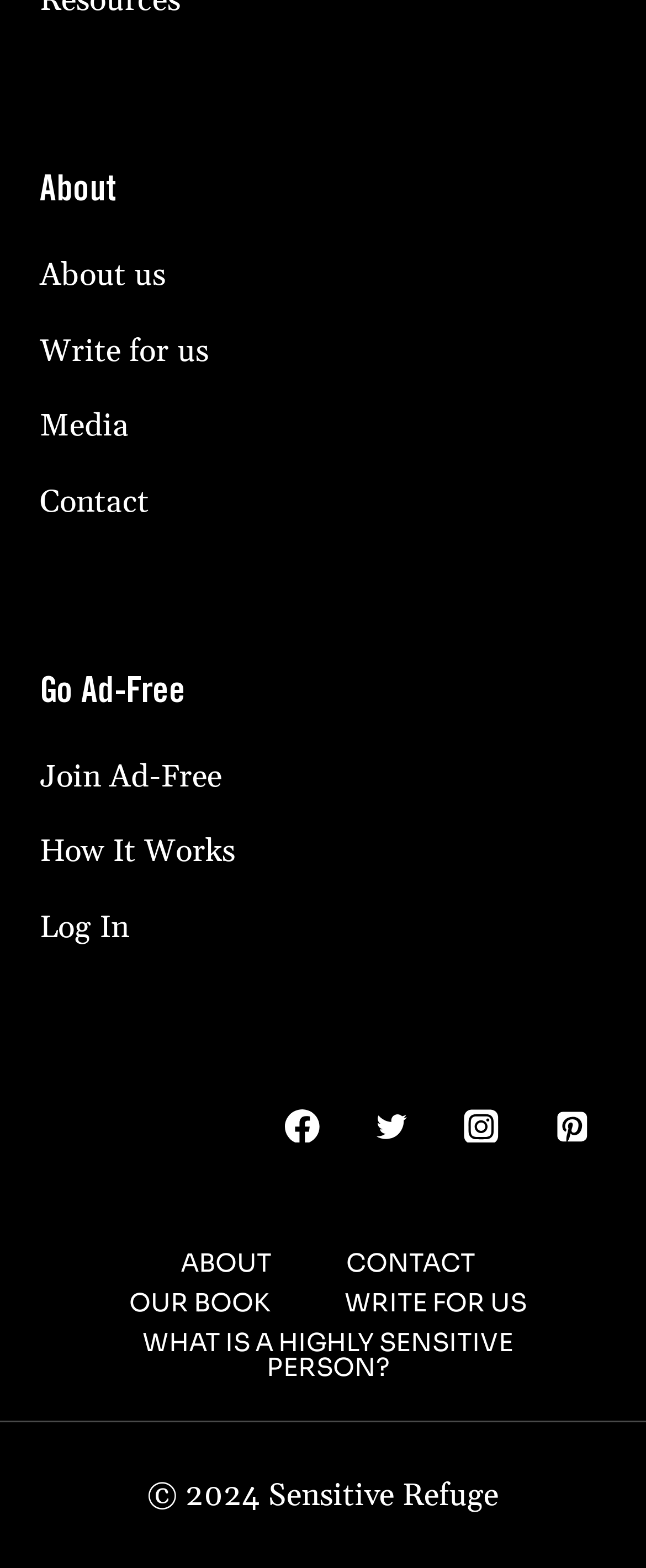Determine the bounding box coordinates of the area to click in order to meet this instruction: "Go to Write for us".

[0.062, 0.208, 0.323, 0.24]